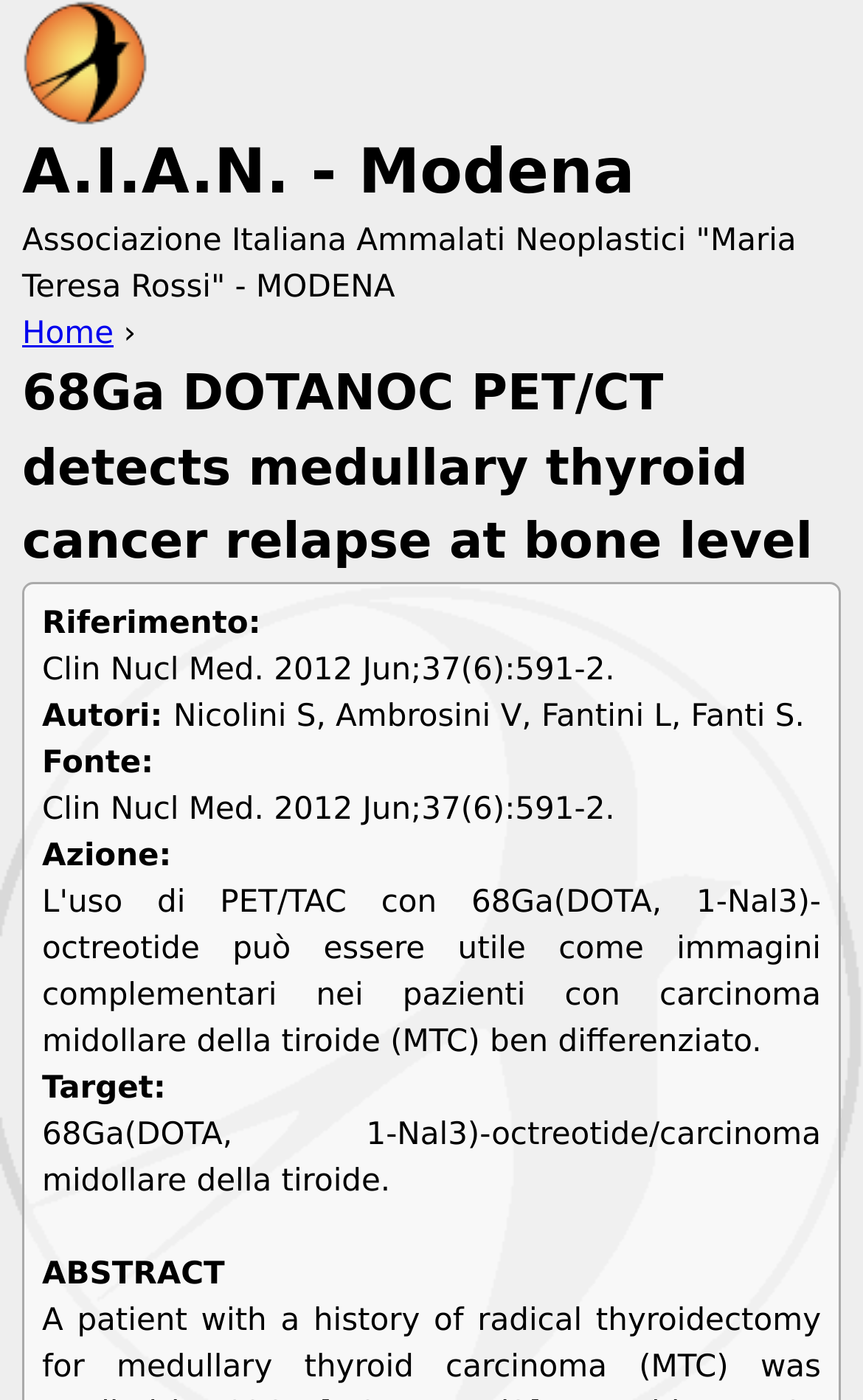Examine the image and give a thorough answer to the following question:
What is the target of the action?

I found the answer by looking at the static text element with the text 'Target: 68Ga(DOTA, 1-Nal3)-octreotide/carcinoma midollare della tiroide' which is located below the 'Azione' section. This text seems to be the target of the action.